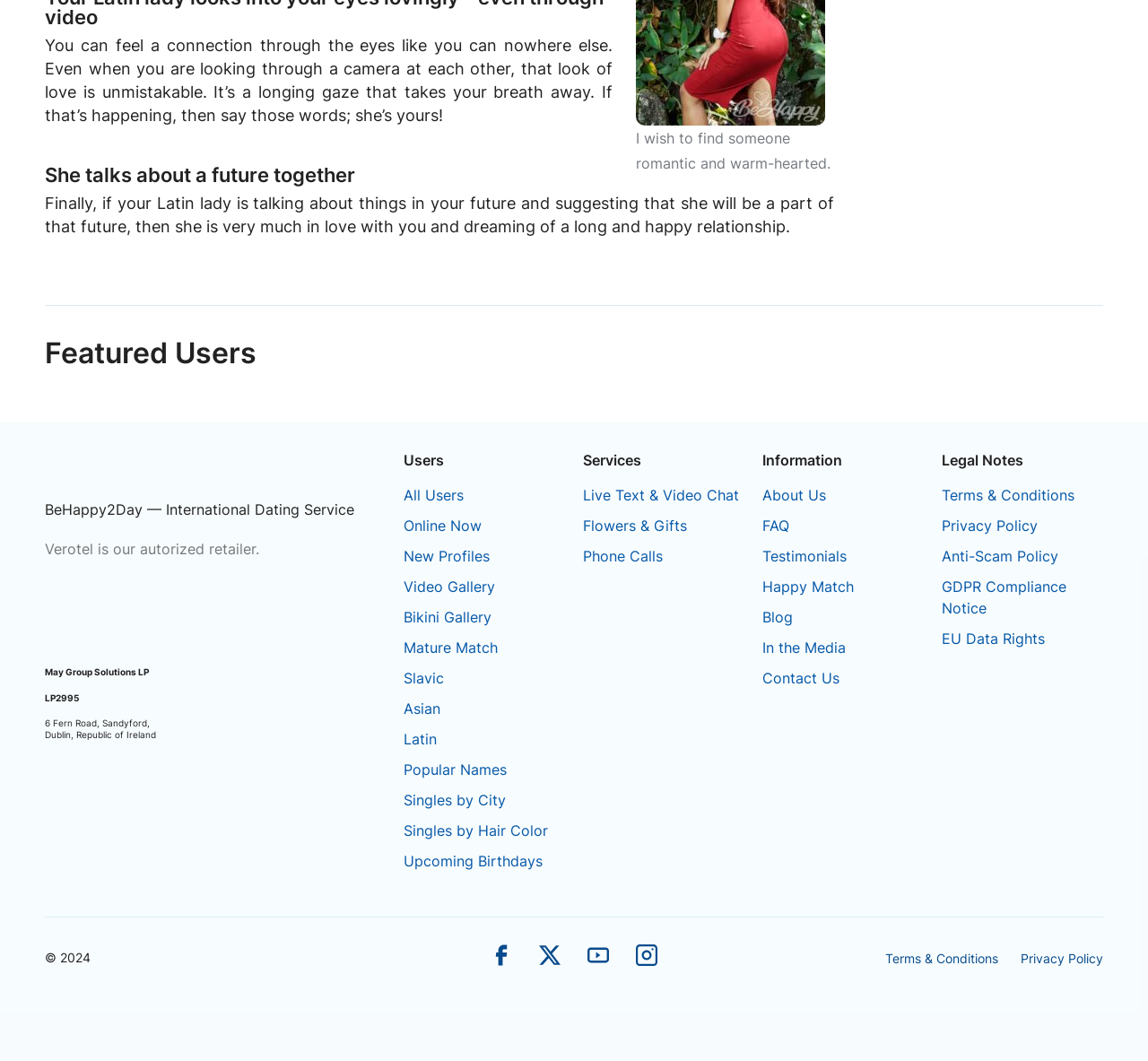Please identify the bounding box coordinates of the element's region that I should click in order to complete the following instruction: "Click on the 'BeHappy' link". The bounding box coordinates consist of four float numbers between 0 and 1, i.e., [left, top, right, bottom].

[0.039, 0.423, 0.336, 0.453]